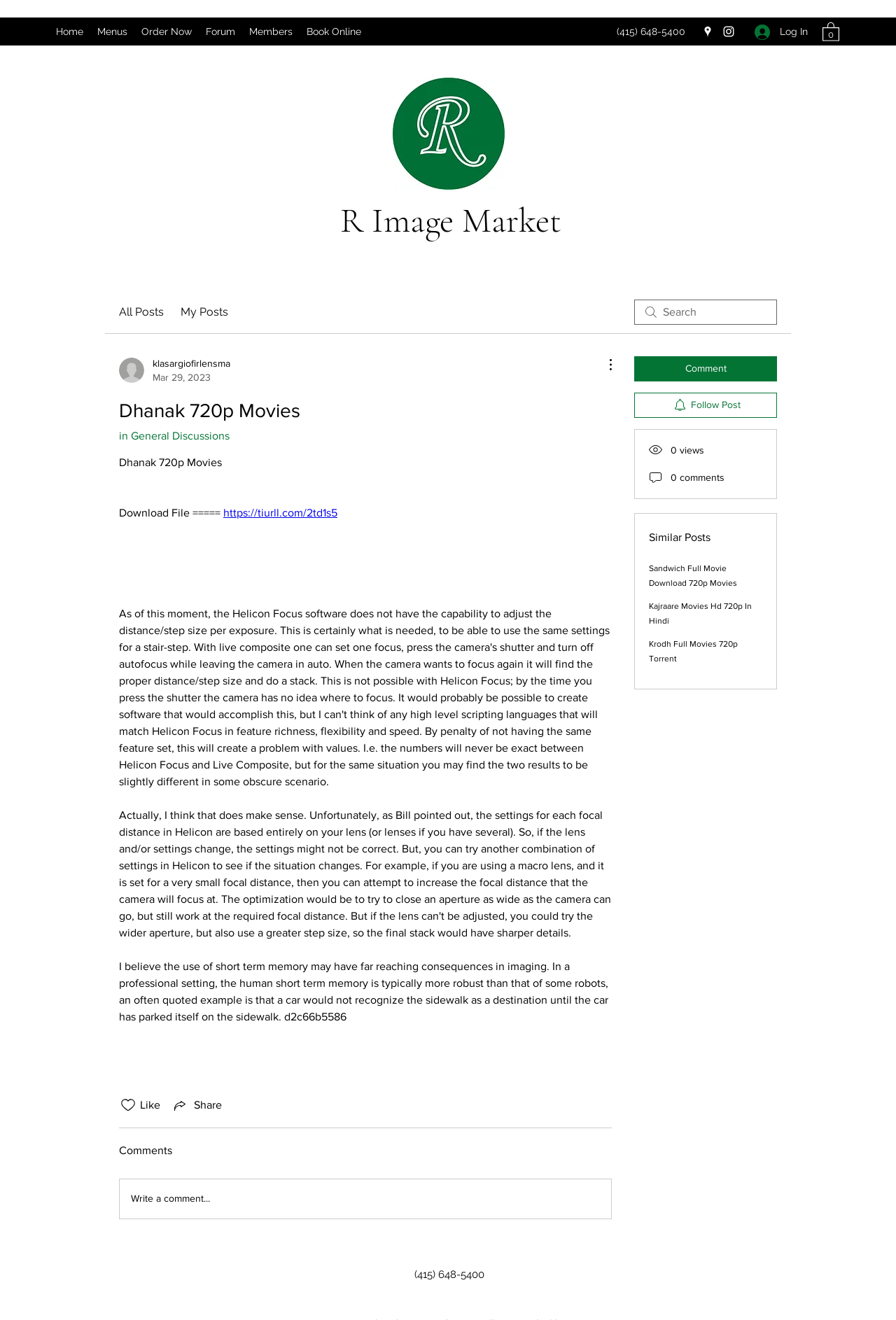What social media platform is represented by the second icon in the social bar?
Give a comprehensive and detailed explanation for the question.

The social bar on the webpage contains several icons, and the second icon represents Instagram. This is indicated by the link element and the image element within the social bar.